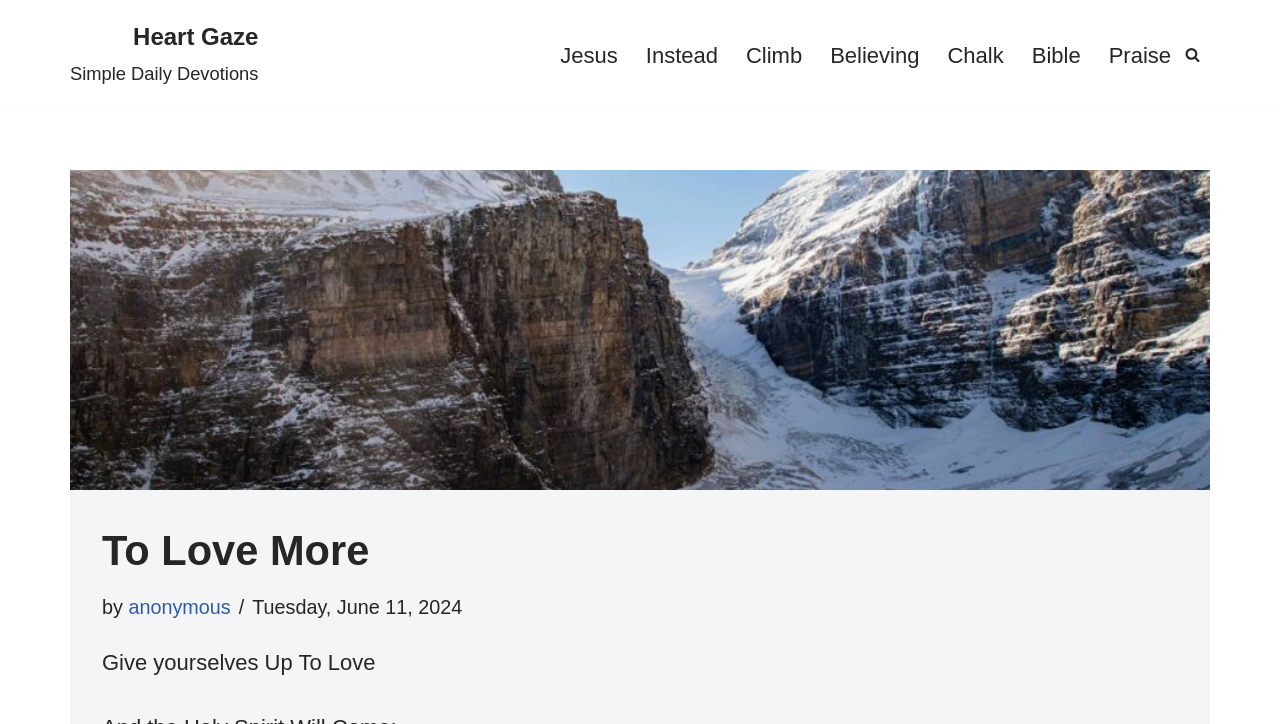Show the bounding box coordinates for the HTML element described as: "Heart GazeSimple Daily Devotions".

[0.055, 0.025, 0.202, 0.126]